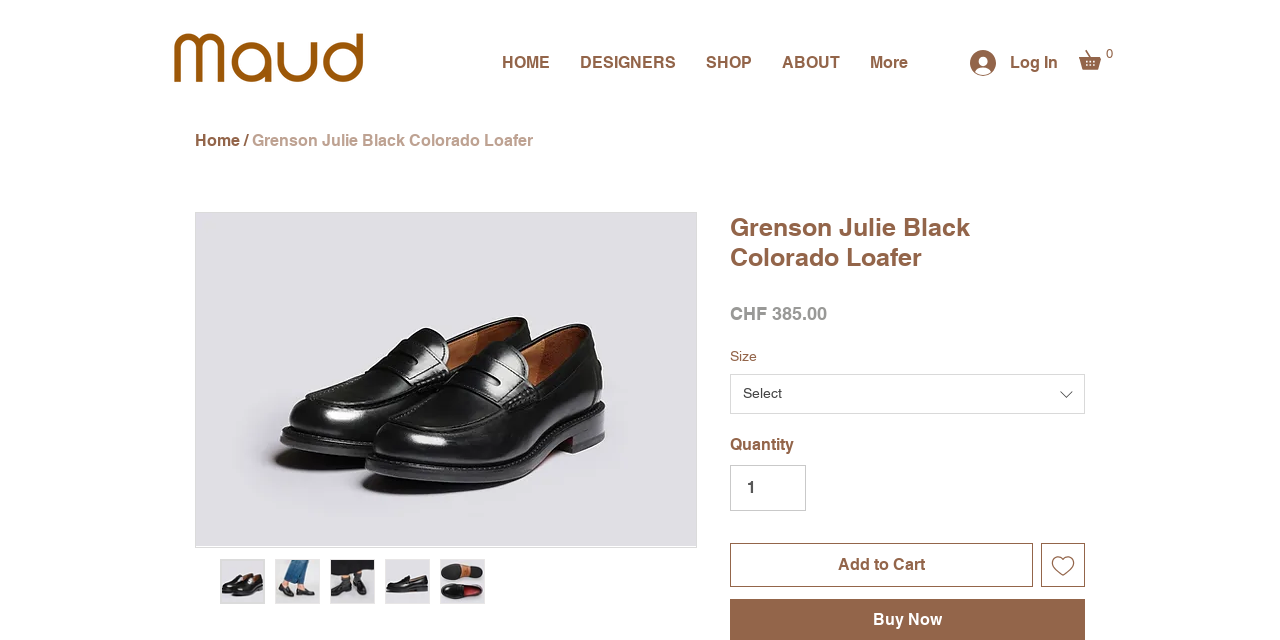What is the brand of the shoe?
Refer to the screenshot and respond with a concise word or phrase.

Grenson